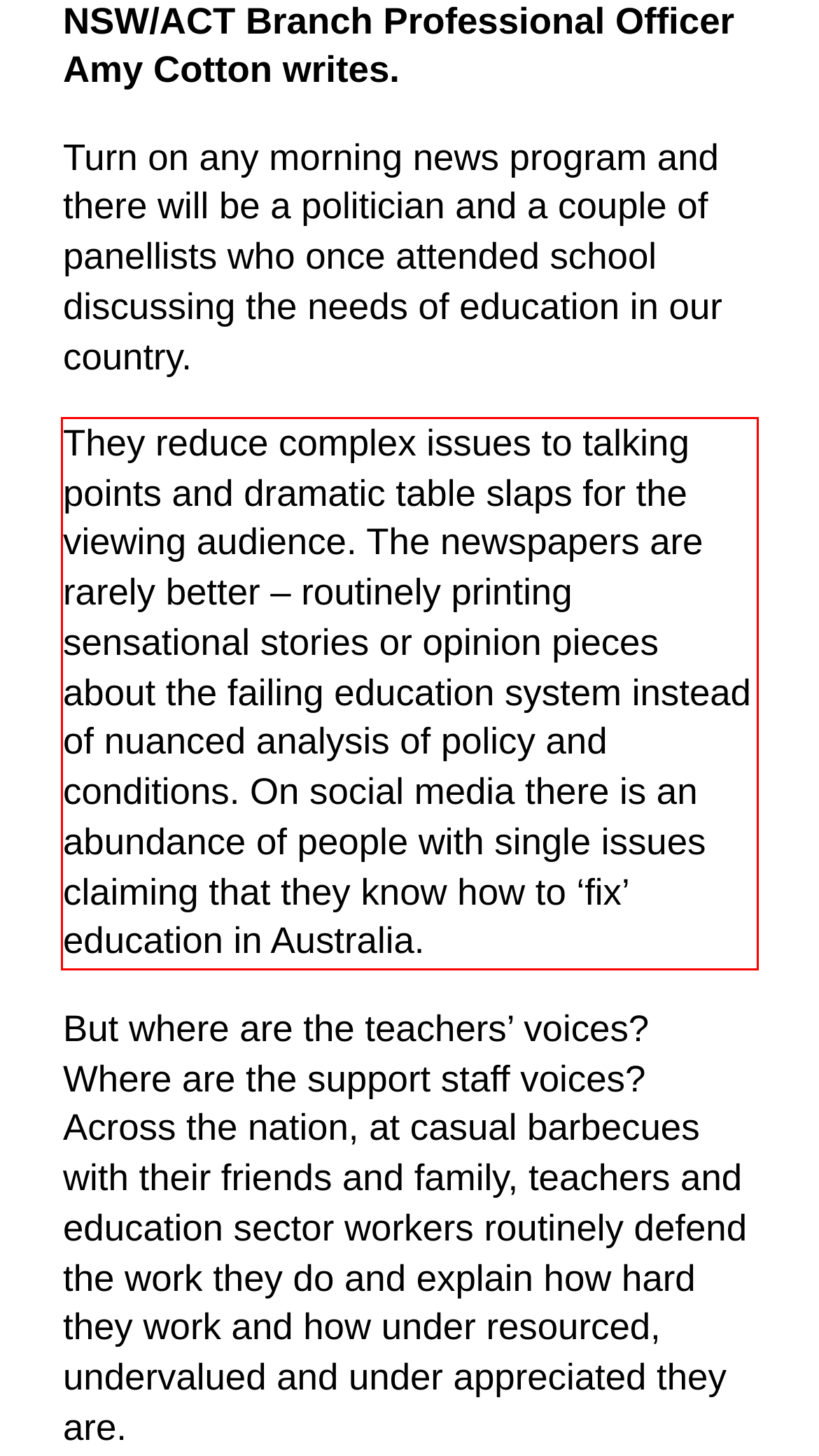In the given screenshot, locate the red bounding box and extract the text content from within it.

They reduce complex issues to talking points and dramatic table slaps for the viewing audience. The newspapers are rarely better – routinely printing sensational stories or opinion pieces about the failing education system instead of nuanced analysis of policy and conditions. On social media there is an abundance of people with single issues claiming that they know how to ‘fix’ education in Australia.